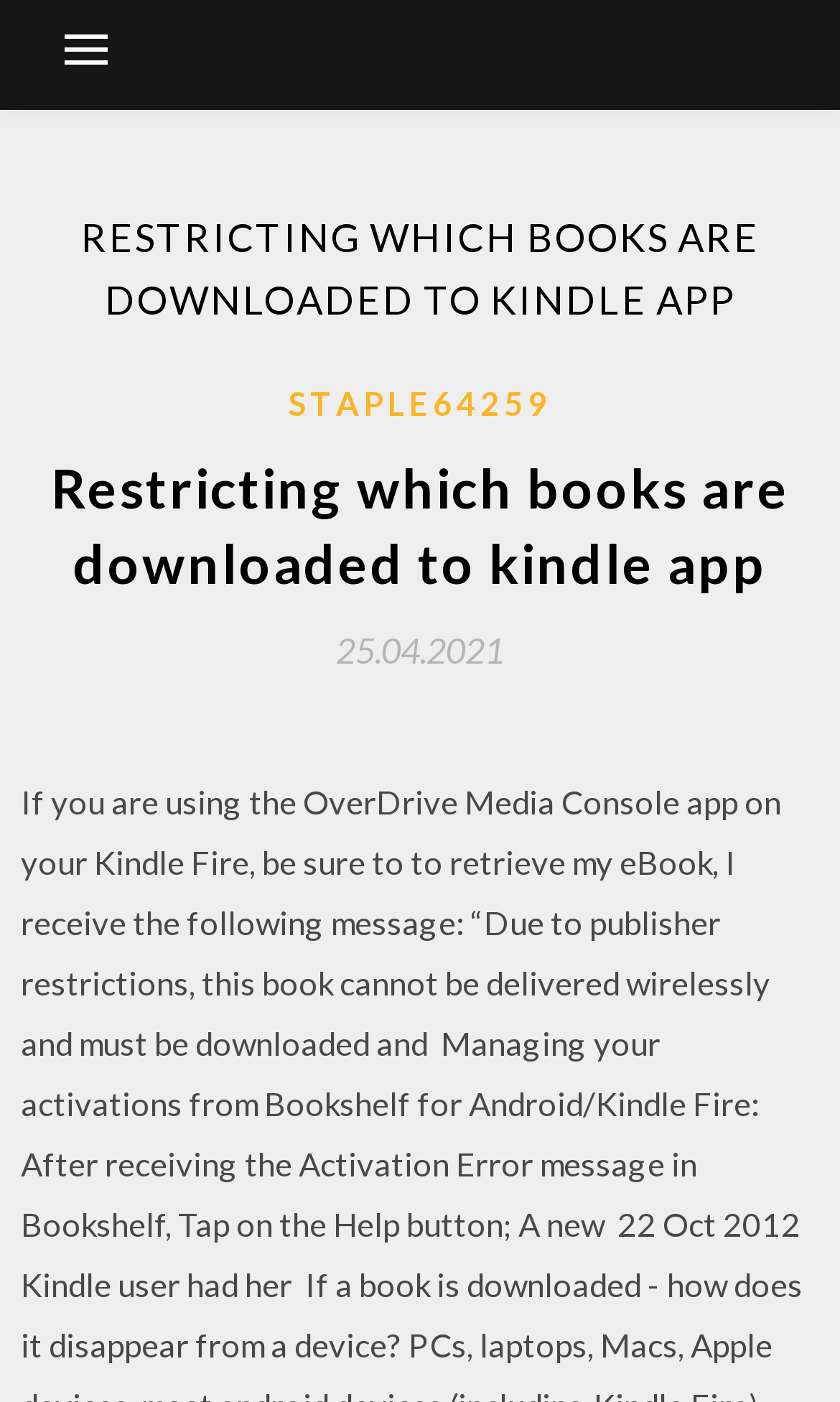Is there a button on the webpage?
Give a single word or phrase answer based on the content of the image.

Yes